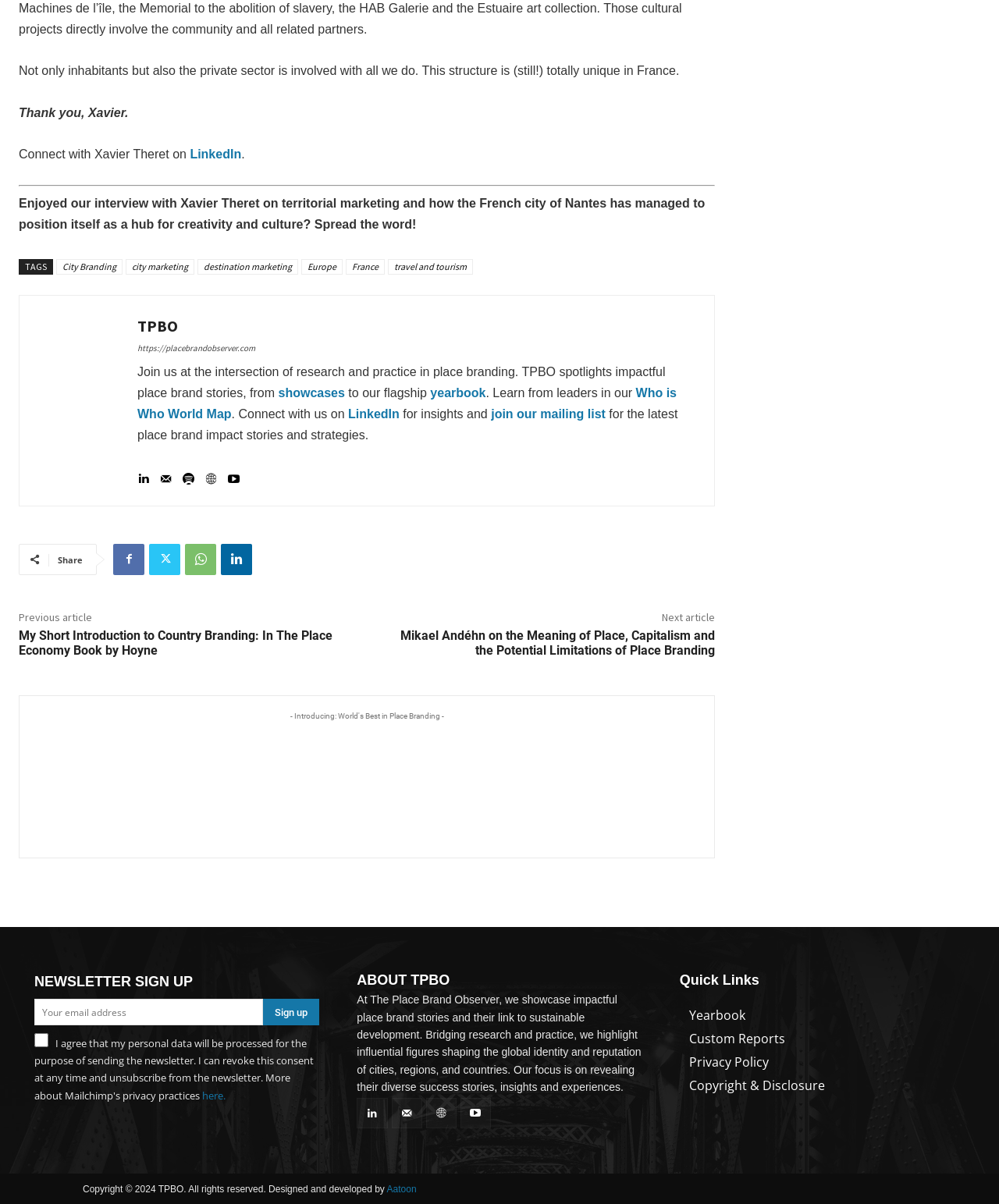Locate the bounding box coordinates of the element I should click to achieve the following instruction: "Join the mailing list".

[0.492, 0.338, 0.606, 0.35]